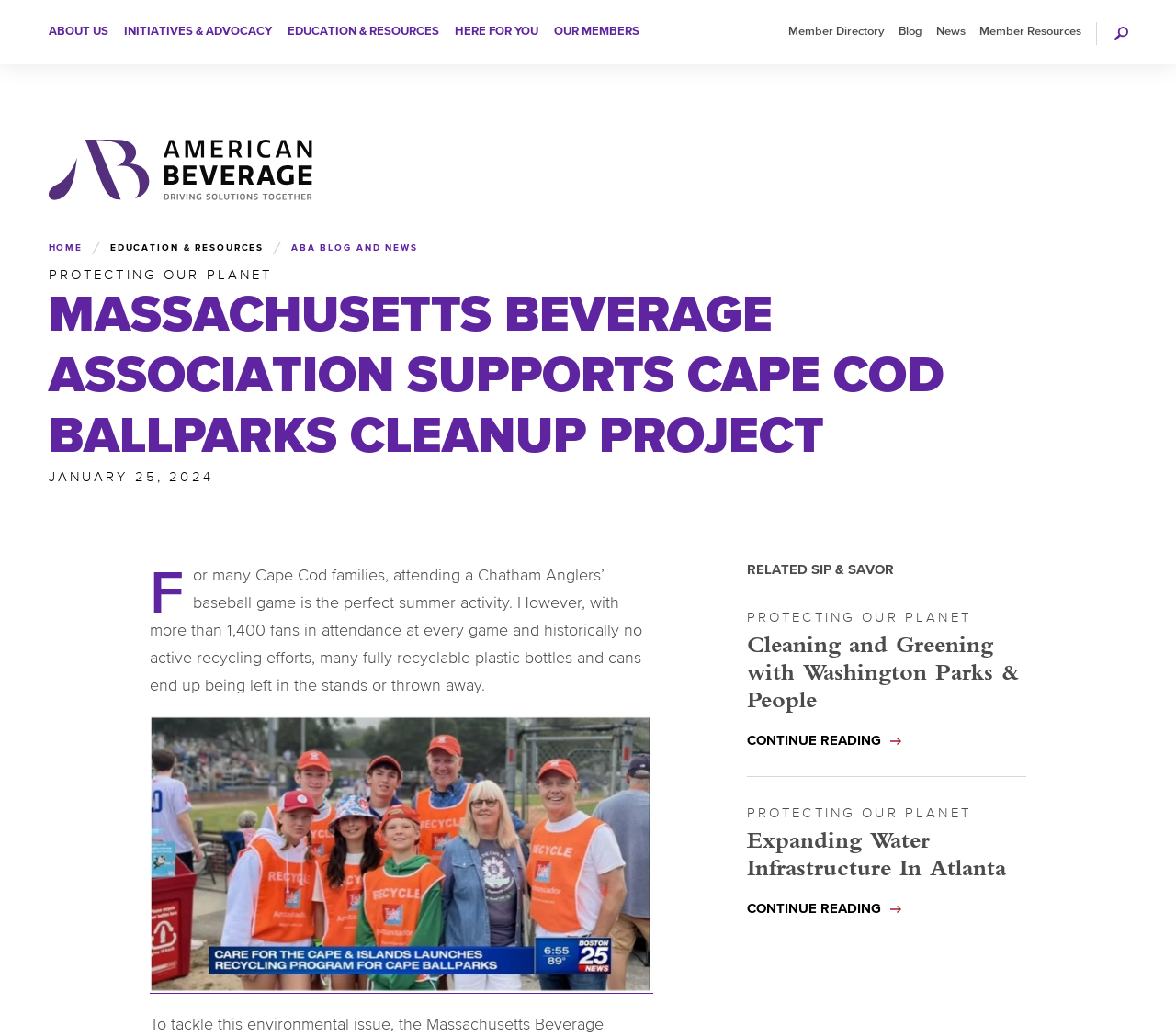Provide a brief response in the form of a single word or phrase:
What is the date of the blog post?

JANUARY 25, 2024